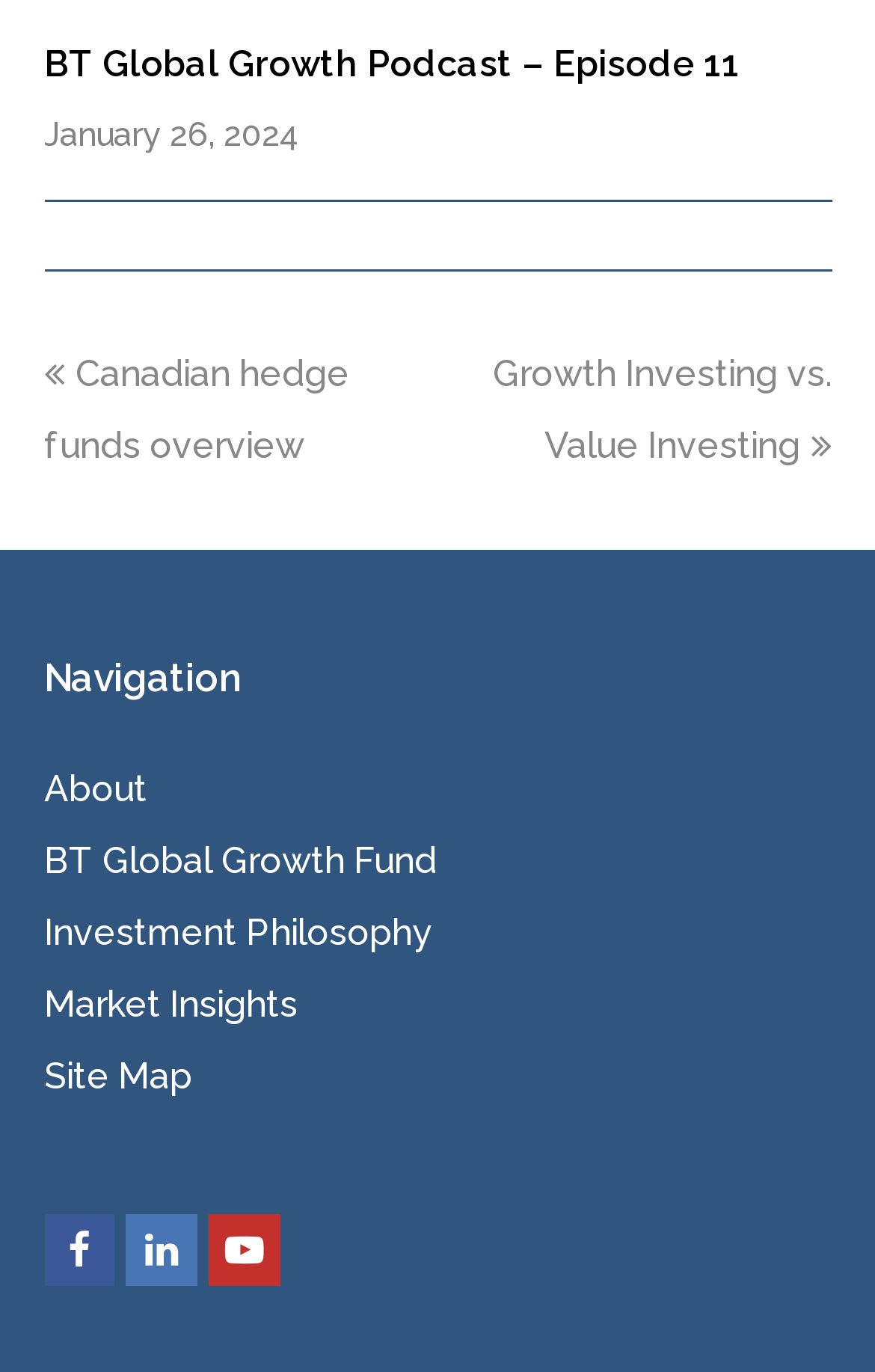How many navigation links are available?
Examine the image and give a concise answer in one word or a short phrase.

7